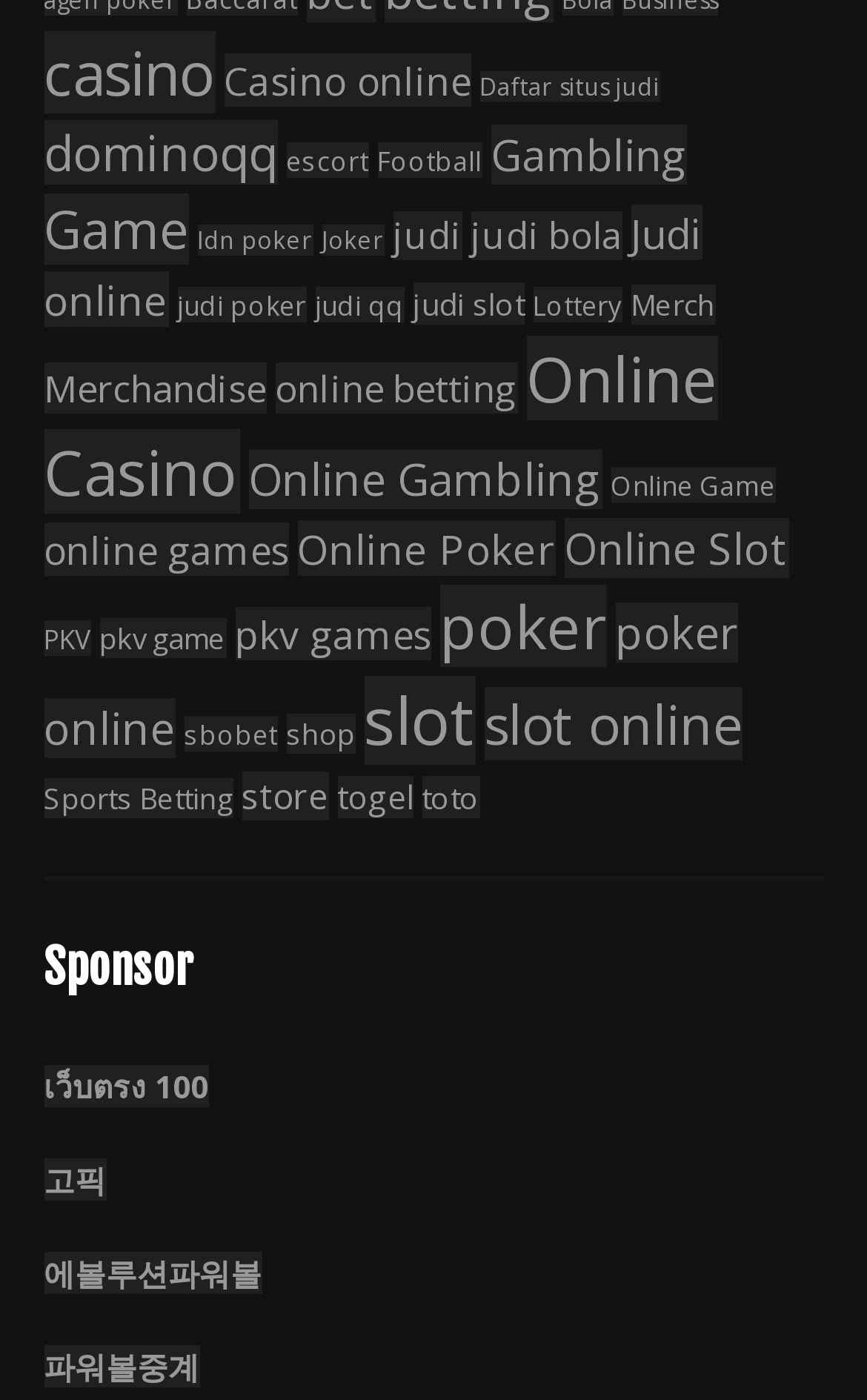From the given element description: "Daftar situs judi", find the bounding box for the UI element. Provide the coordinates as four float numbers between 0 and 1, in the order [left, top, right, bottom].

[0.553, 0.05, 0.76, 0.073]